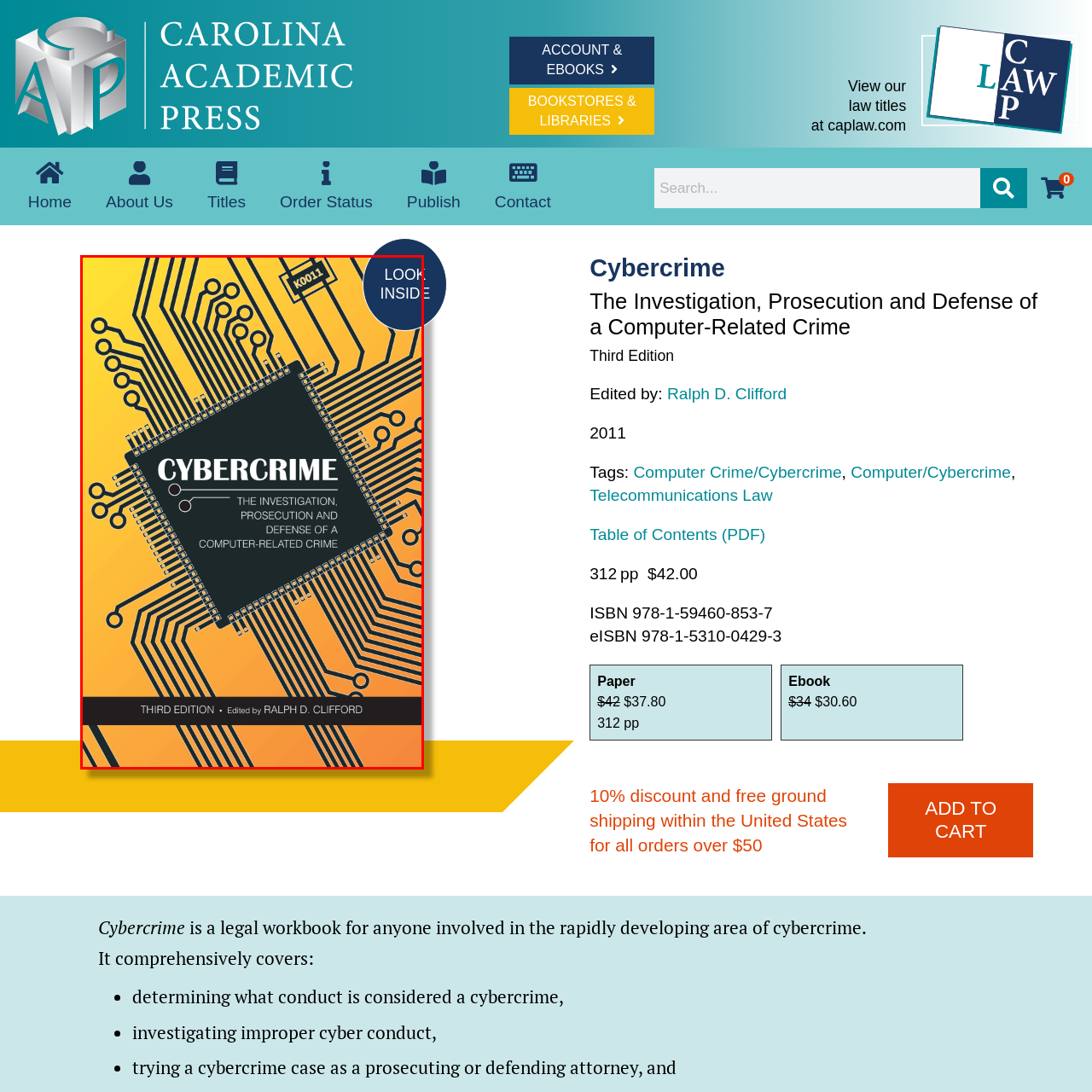Examine the image inside the red bounding box and deliver a thorough answer to the question that follows, drawing information from the image: What is the title of the book?

The title of the book is 'Cybercrime', which is boldly displayed in white font at the center of the cover, drawing immediate attention.